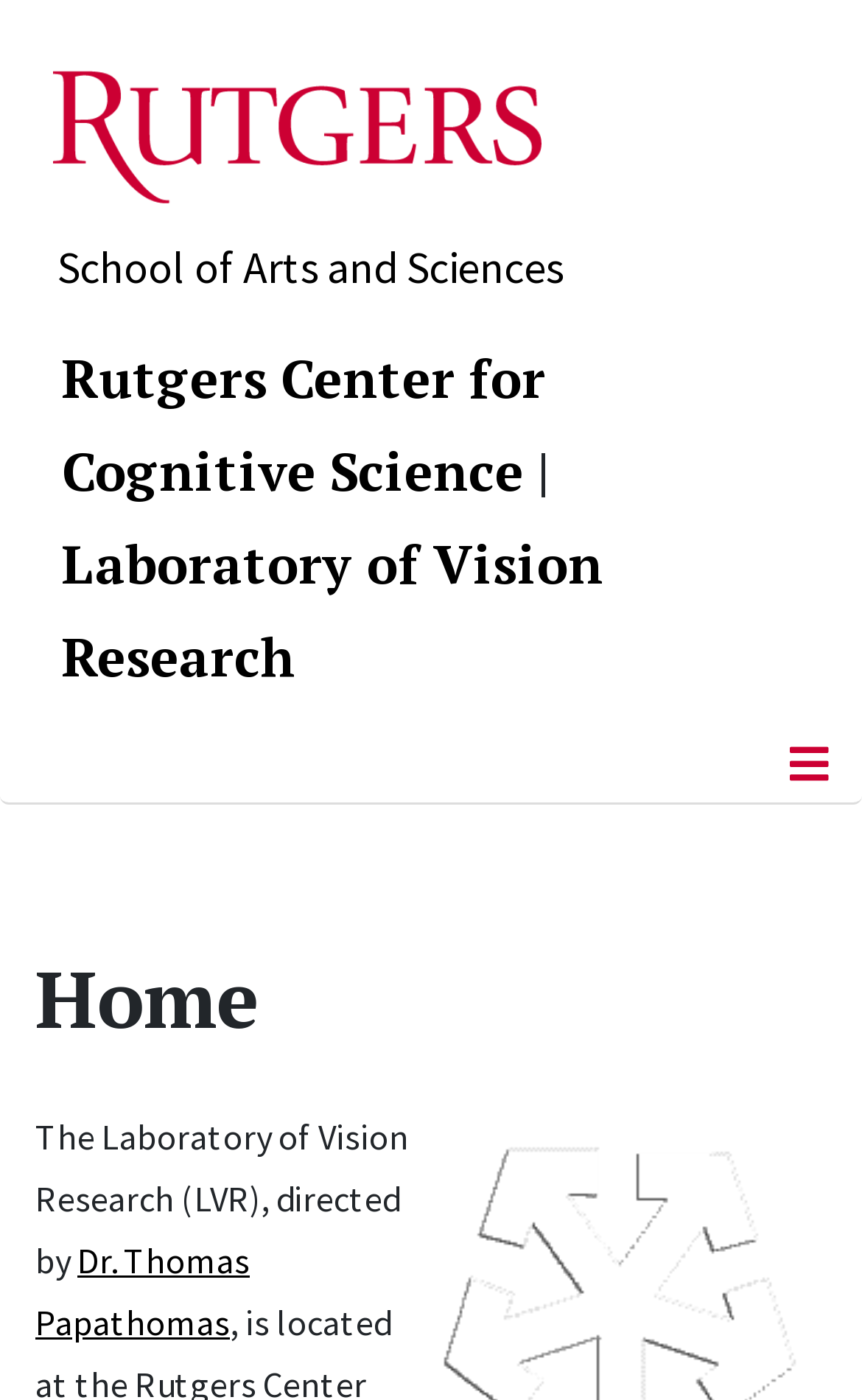What is the name of the school?
Please give a detailed and elaborate answer to the question based on the image.

I found the answer by looking at the static text element 'School of Arts and Sciences' located at [0.067, 0.17, 0.654, 0.21] which is a direct child of the root element 'Home'.